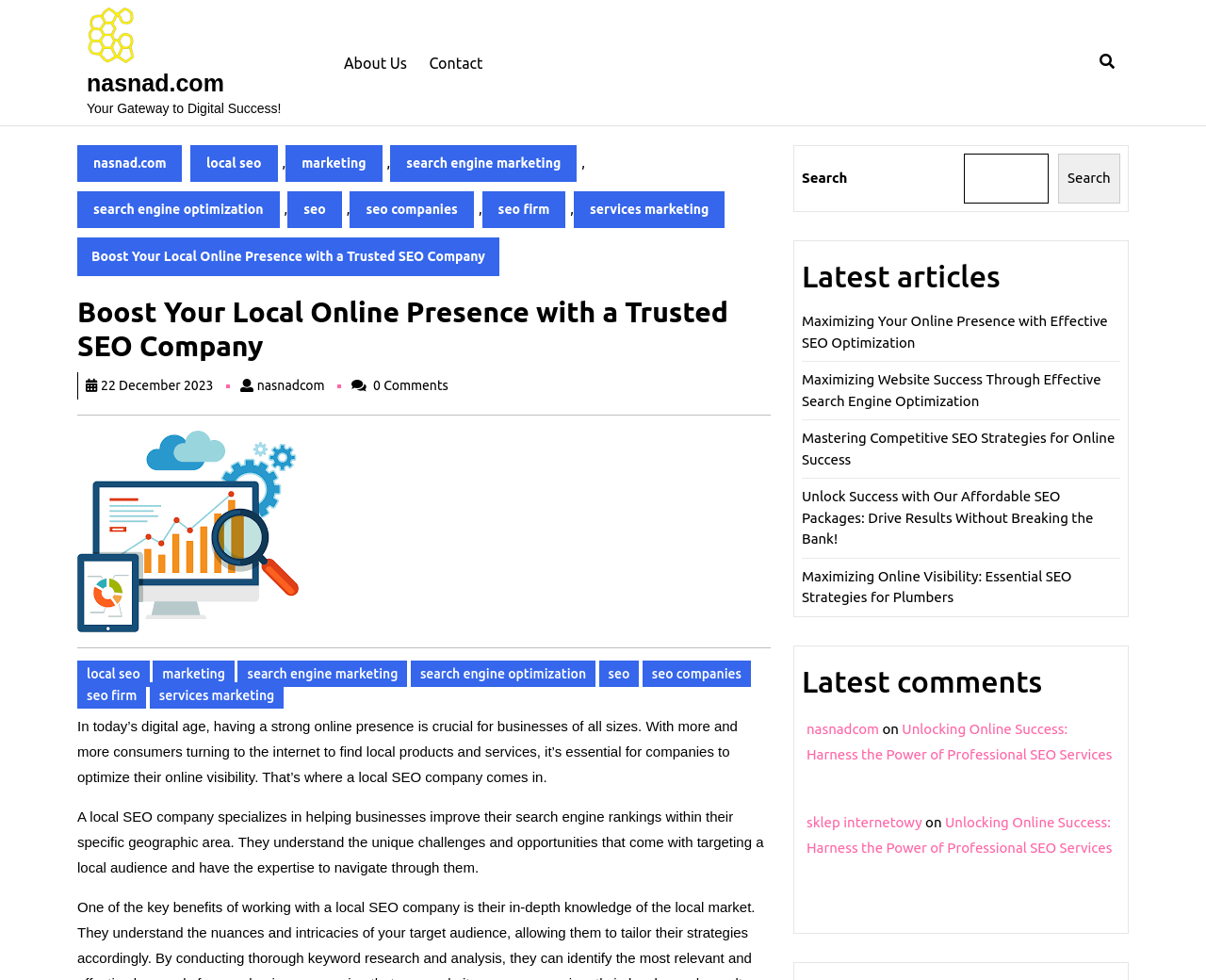Create a detailed narrative describing the layout and content of the webpage.

This webpage is about a trusted SEO company that helps businesses boost their local online presence. At the top, there is a logo and a navigation menu with links to "About Us" and "Contact". Below the navigation menu, there is a heading that reads "Boost Your Local Online Presence with a Trusted SEO Company" followed by a brief description of the company's services.

On the left side of the page, there is a list of links related to SEO, including "local SEO", "marketing", "search engine marketing", and "SEO companies". Below this list, there is a paragraph of text that explains the importance of having a strong online presence for businesses of all sizes.

To the right of the text, there is an image related to a local SEO company. Below the image, there are several links to articles about SEO, including "Maximizing Your Online Presence with Effective SEO Optimization" and "Mastering Competitive SEO Strategies for Online Success".

Further down the page, there is a section titled "Latest comments" that displays a list of recent comments on the website. Each comment includes a link to the article being commented on and the text "on" followed by the title of the article.

At the very bottom of the page, there is a footer section that includes links to the website's terms and conditions, as well as a copyright notice. There are also several social media links and a search bar that allows users to search the website.